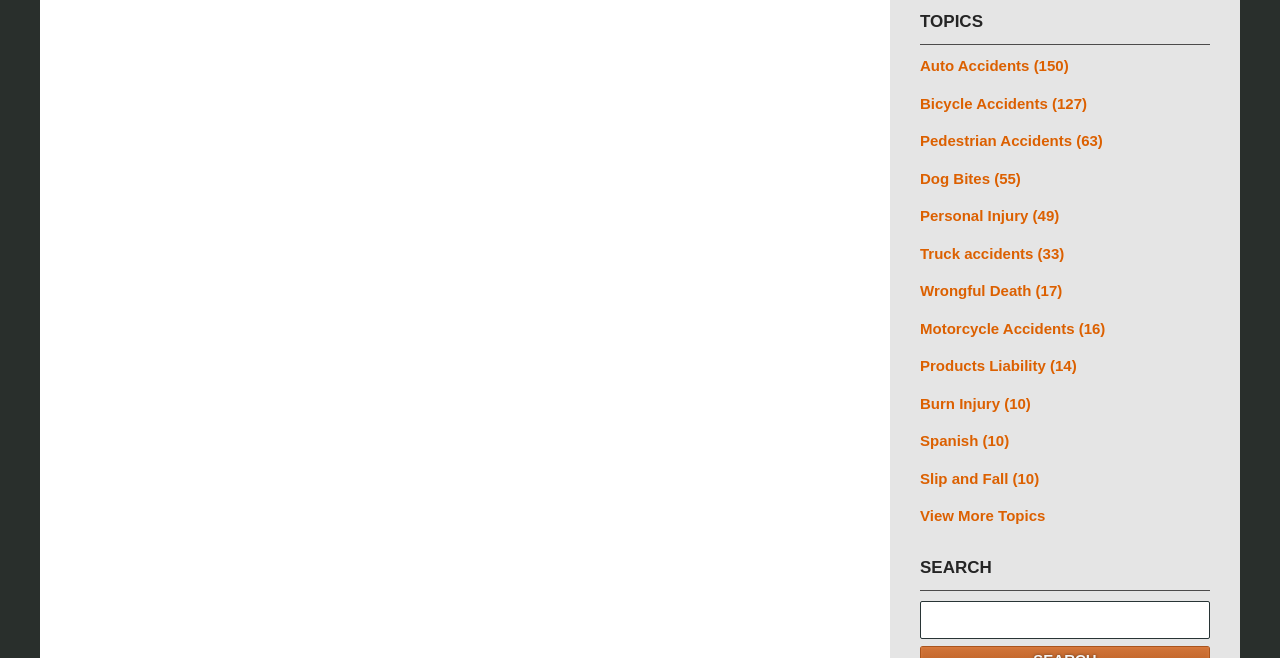How many topics are listed initially?
Provide a detailed and extensive answer to the question.

There are 10 topic links listed initially on the webpage, excluding the 'View More Topics' link. These topics are listed vertically, with the first topic being 'Auto Accidents' and the last one being 'Slip and Fall'.